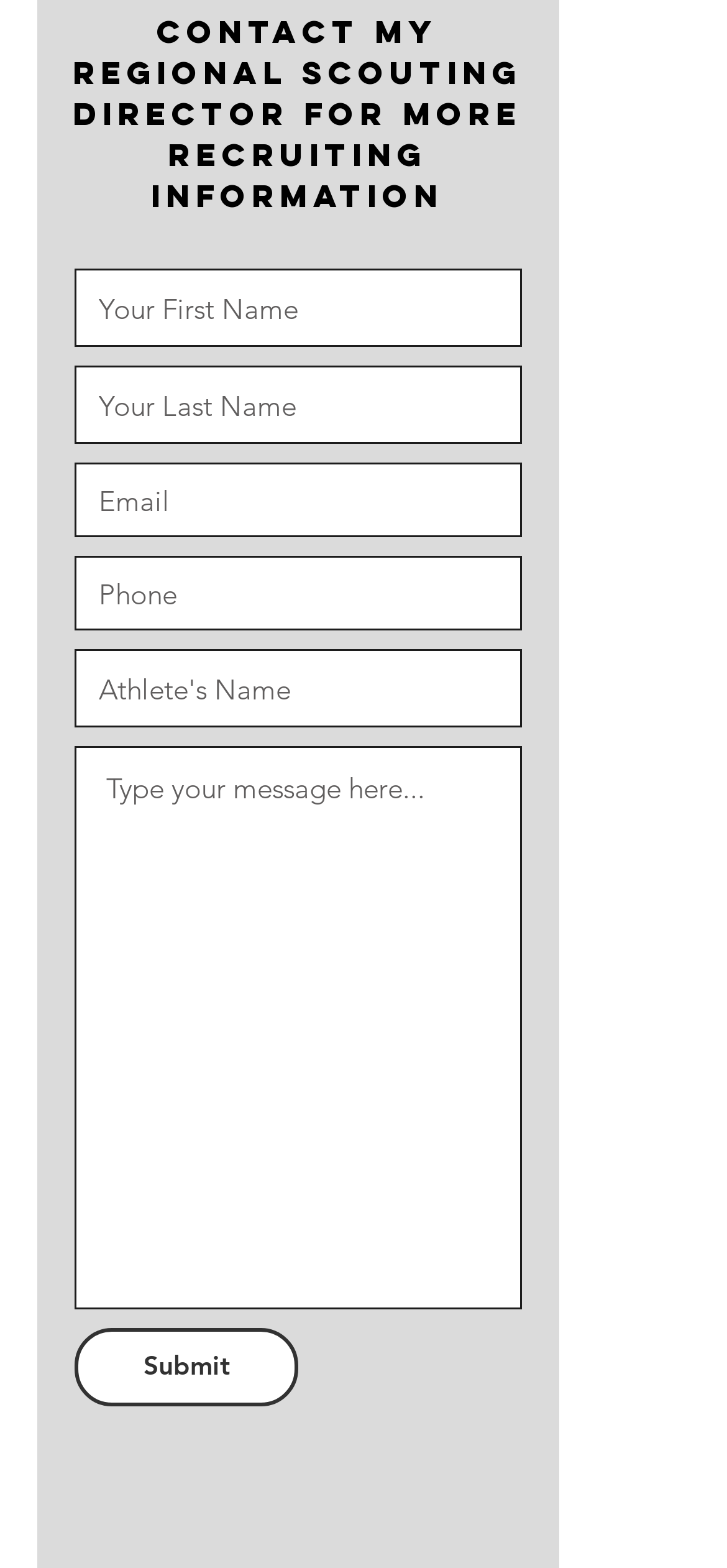Is the phone number field required?
Please answer the question with a detailed and comprehensive explanation.

The 'Phone' textbox has the 'required: False' attribute, indicating that users are not required to fill in this field in order to submit the form.